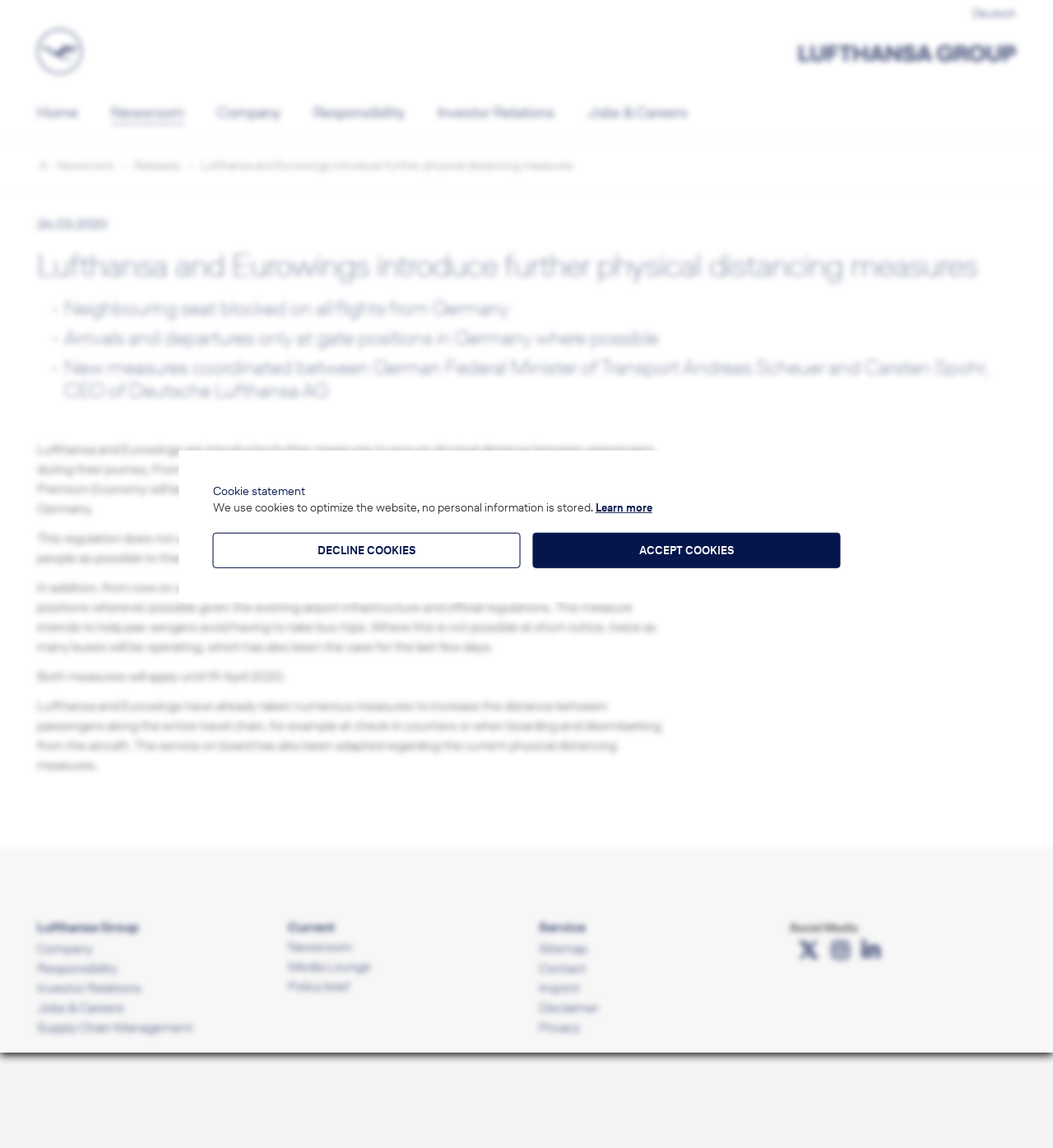Determine the bounding box coordinates for the UI element with the following description: "Supply Chain Management". The coordinates should be four float numbers between 0 and 1, represented as [left, top, right, bottom].

[0.035, 0.888, 0.184, 0.903]